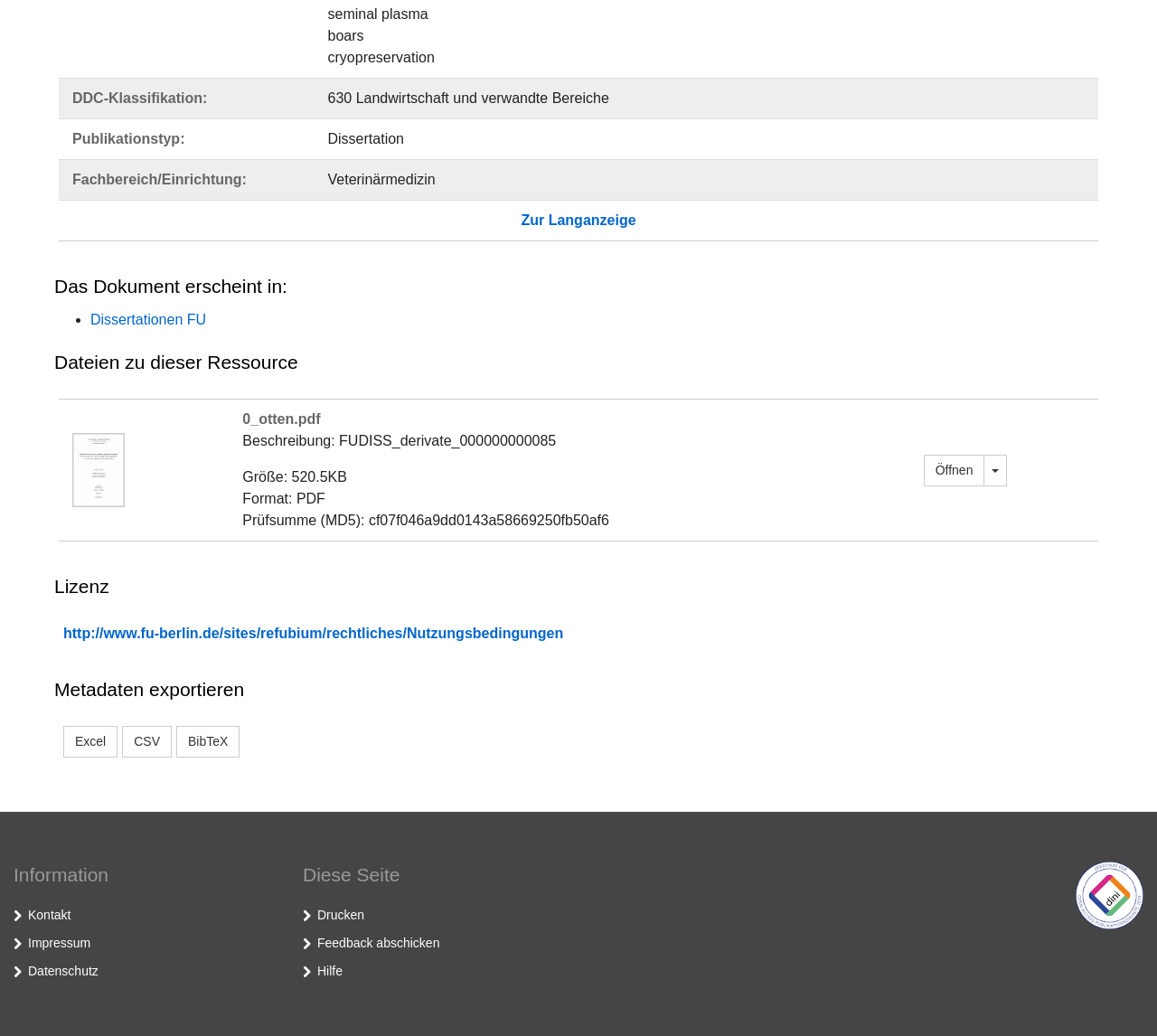Answer the question in one word or a short phrase:
What is the link text to access the full document?

Zur Langanzeige